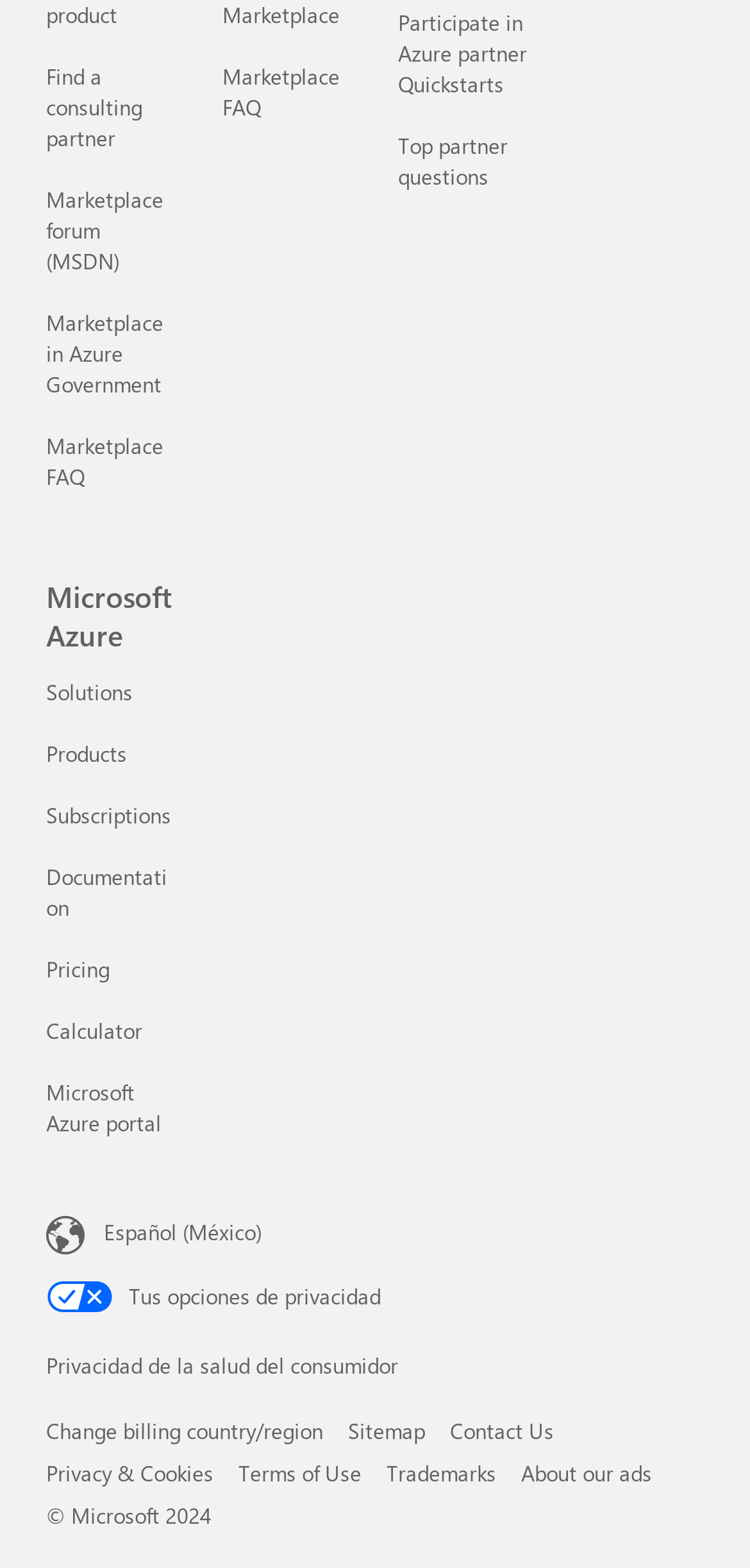Locate the bounding box of the user interface element based on this description: "Participate in Azure partner Quickstarts".

[0.531, 0.005, 0.703, 0.062]